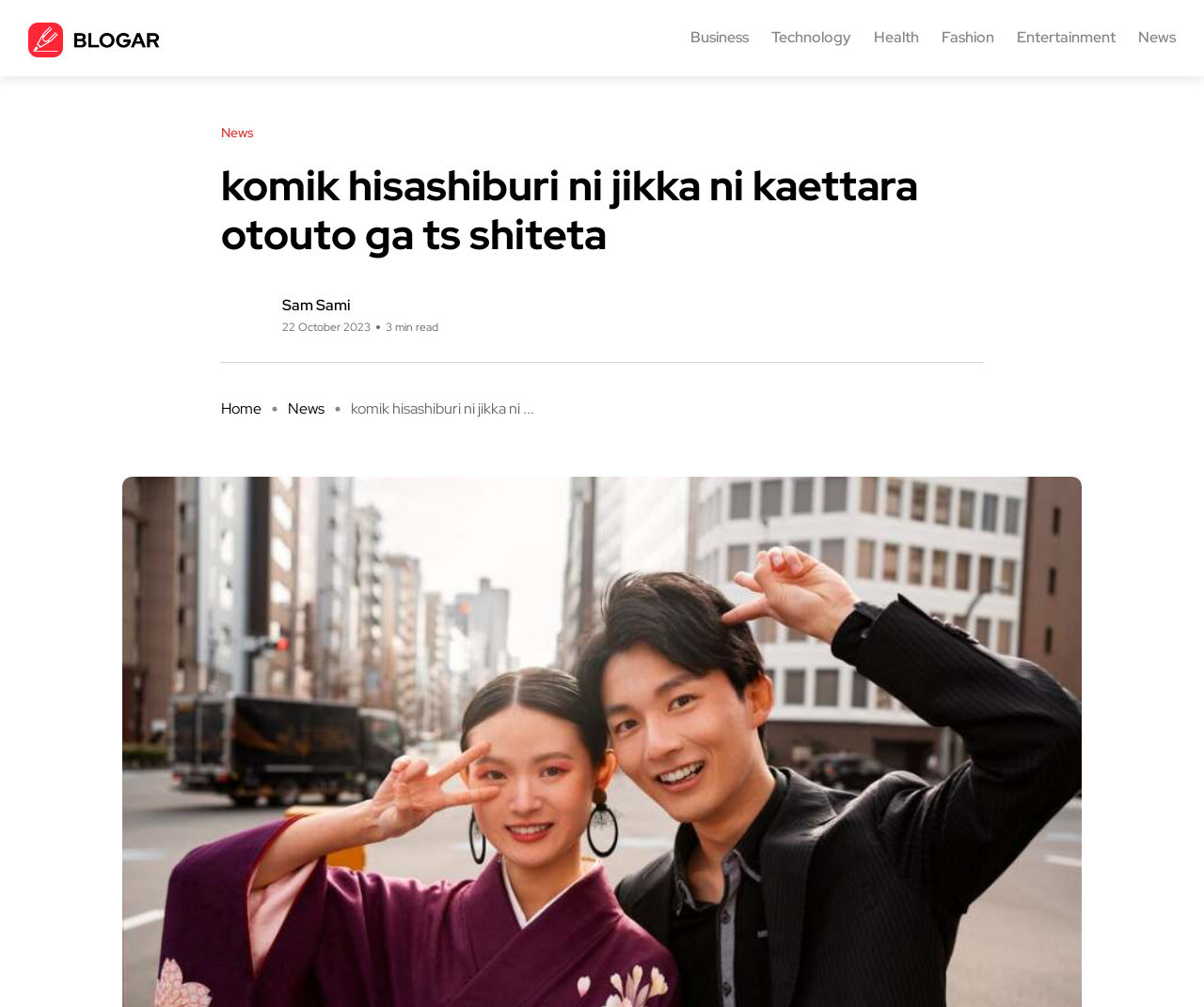Kindly determine the bounding box coordinates for the clickable area to achieve the given instruction: "read News News News article".

[0.177, 0.114, 0.217, 0.148]